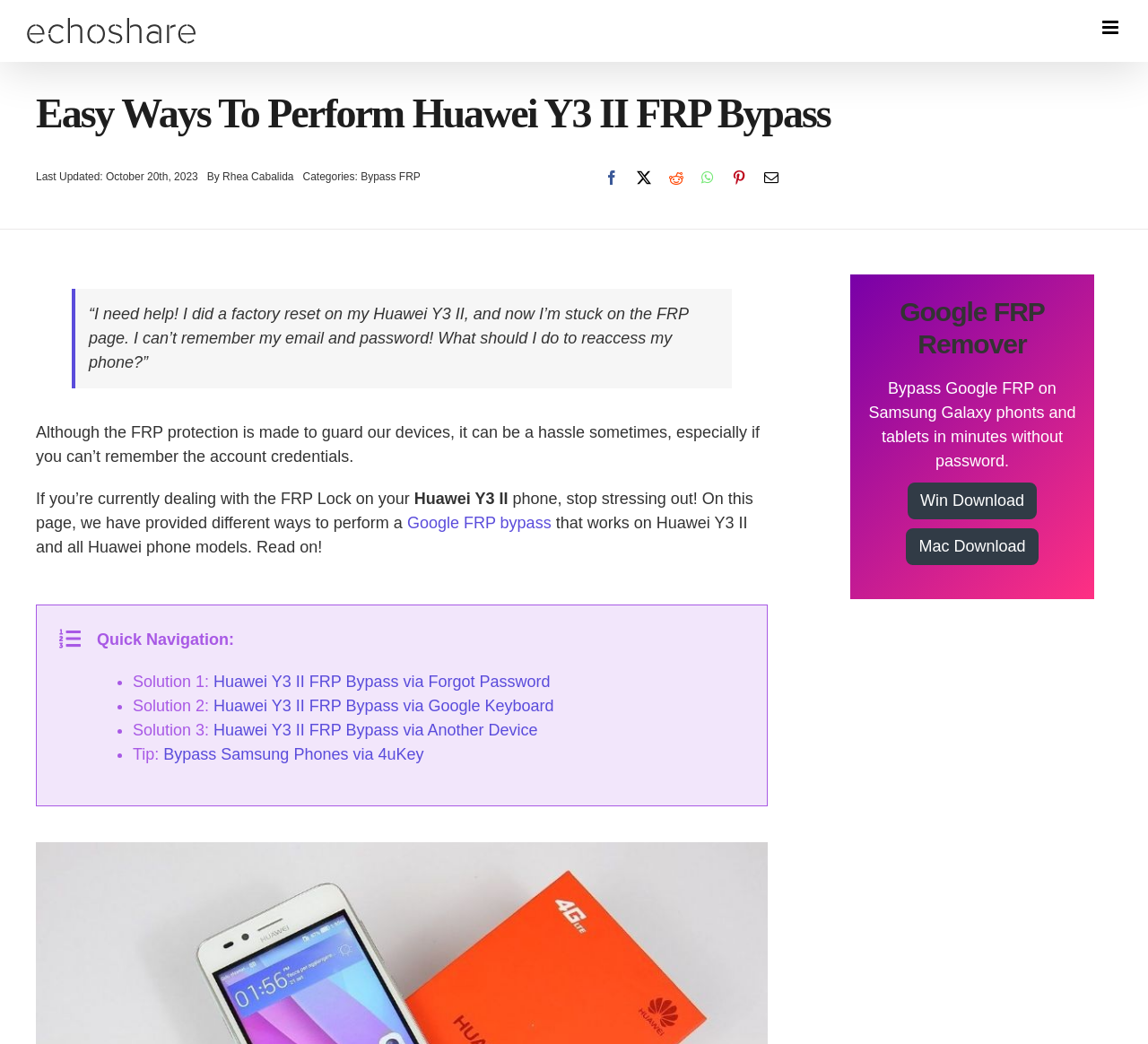Please determine and provide the text content of the webpage's heading.

Easy Ways To Perform Huawei Y3 II FRP Bypass